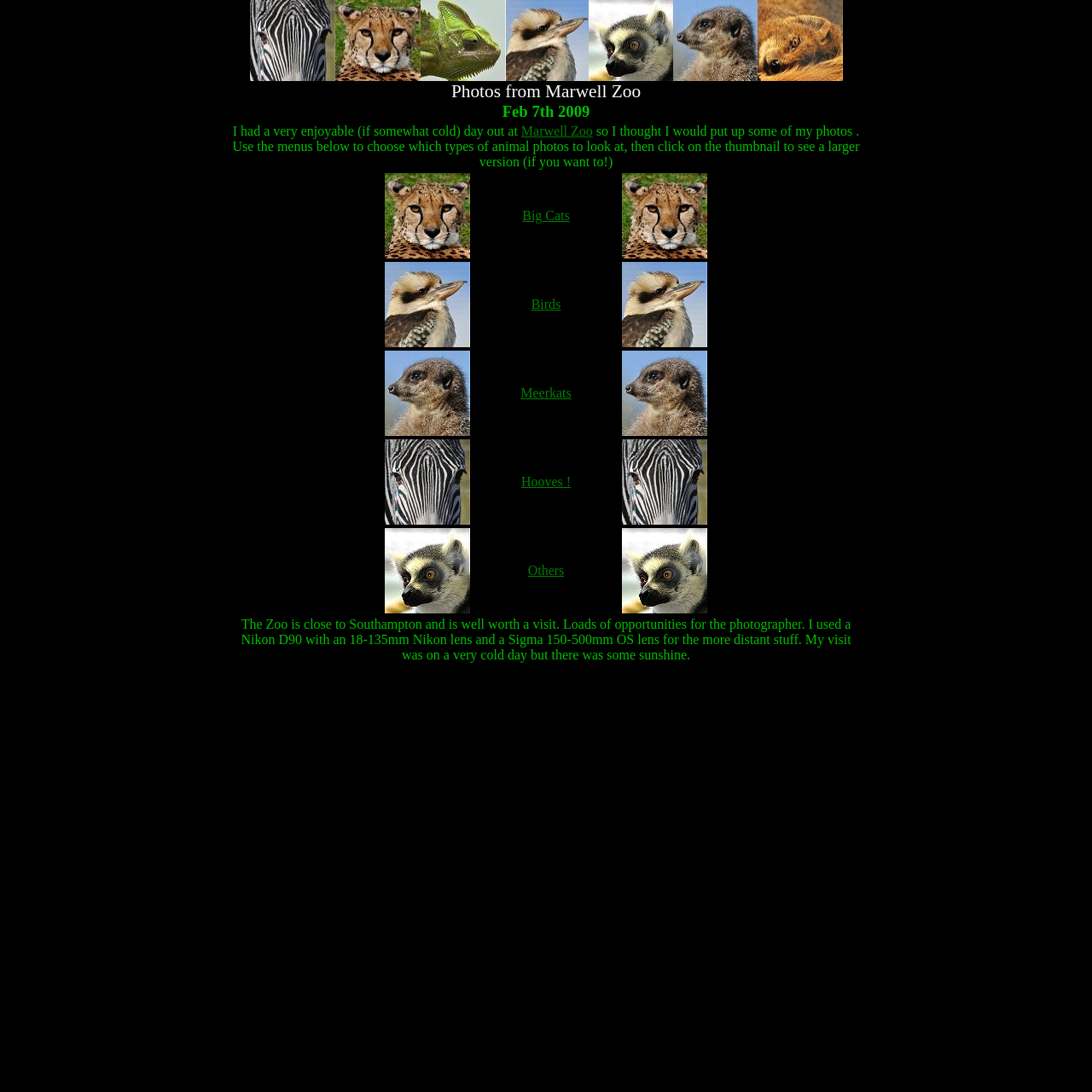Locate the bounding box coordinates of the element I should click to achieve the following instruction: "View 'Big Cats' photos".

[0.478, 0.191, 0.522, 0.204]